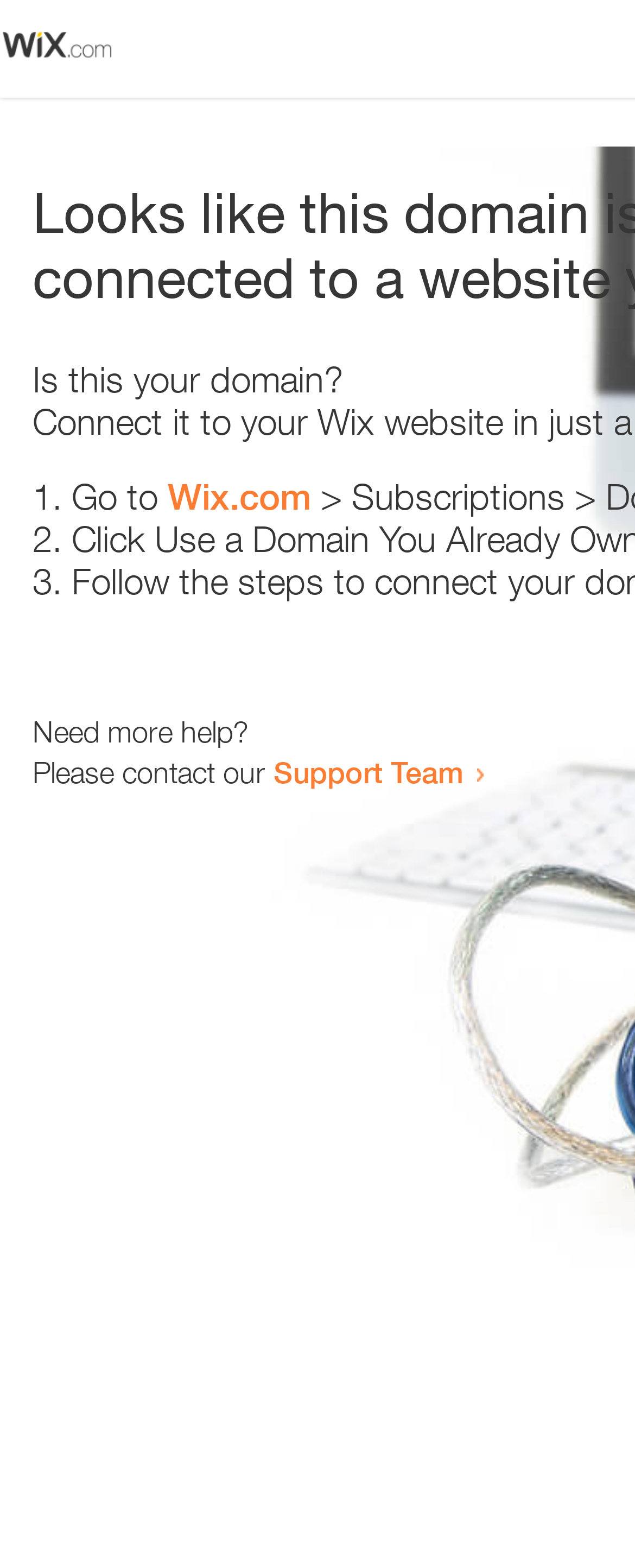Please find the main title text of this webpage.

Looks like this domain isn't
connected to a website yet